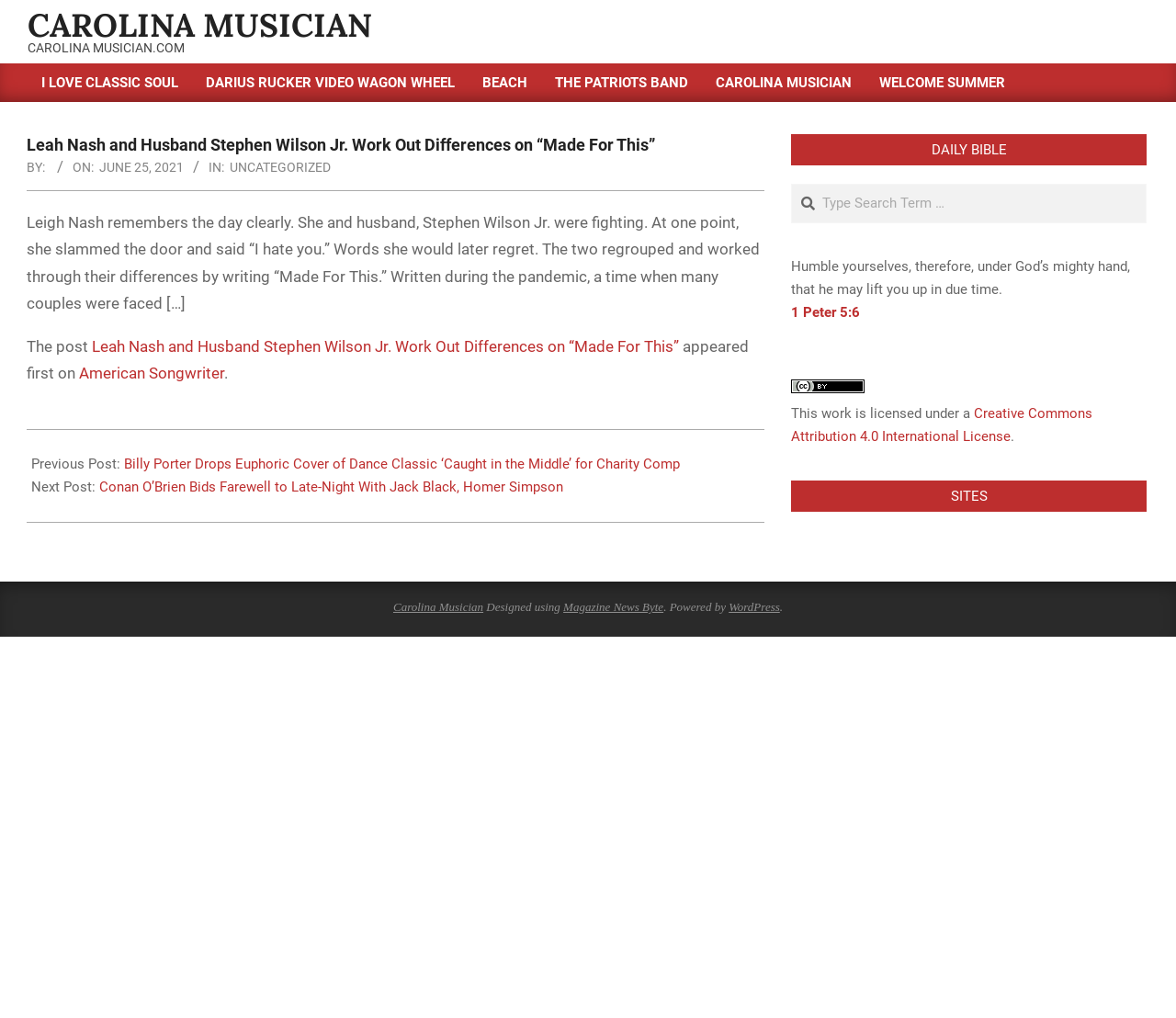Determine the bounding box coordinates of the region I should click to achieve the following instruction: "Read the daily bible". Ensure the bounding box coordinates are four float numbers between 0 and 1, i.e., [left, top, right, bottom].

[0.673, 0.254, 0.961, 0.292]